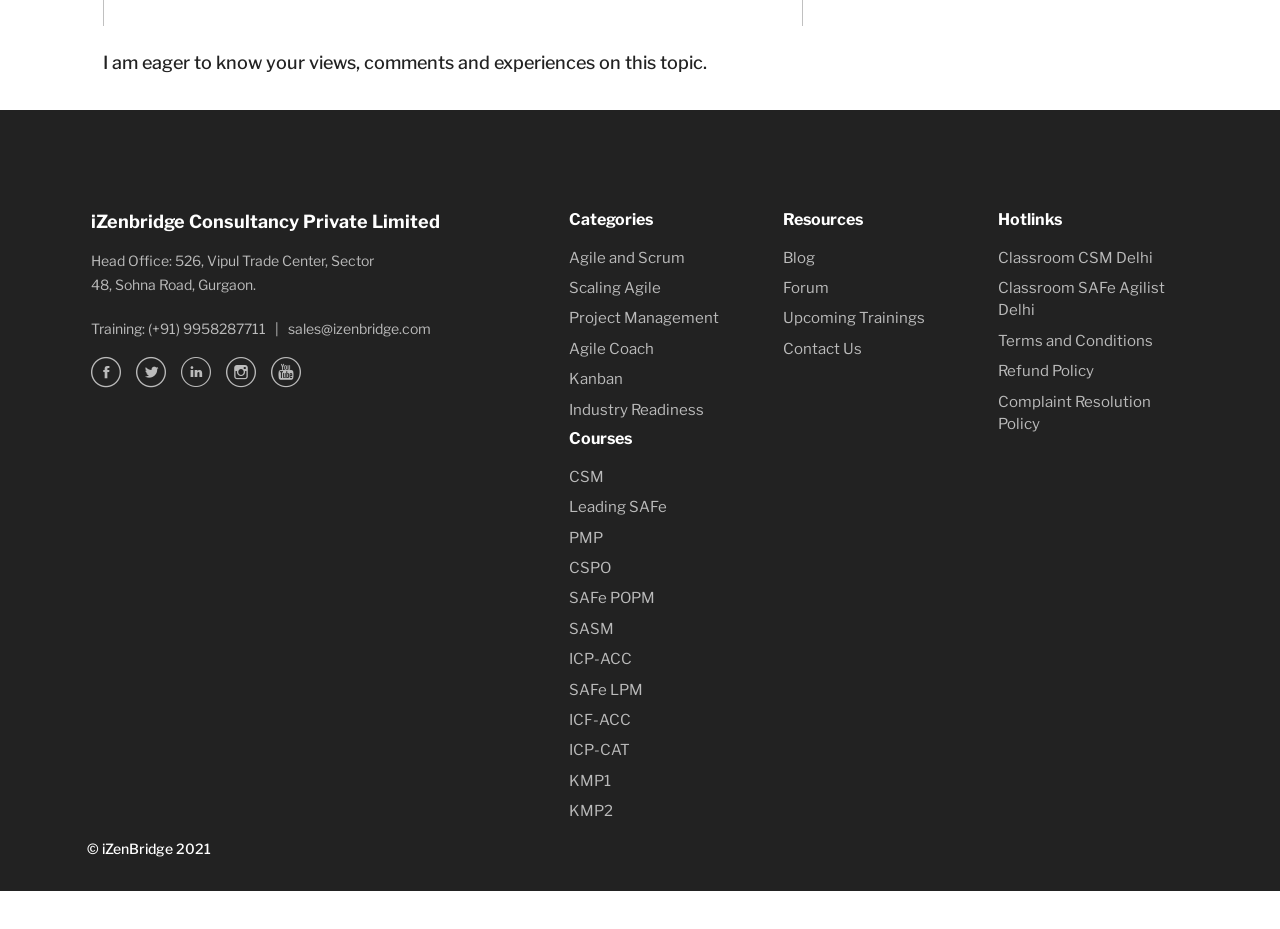Bounding box coordinates should be provided in the format (top-left x, top-left y, bottom-right x, bottom-right y) with all values between 0 and 1. Identify the bounding box for this UI element: Classroom SAFe Agilist Delhi

[0.78, 0.3, 0.91, 0.344]